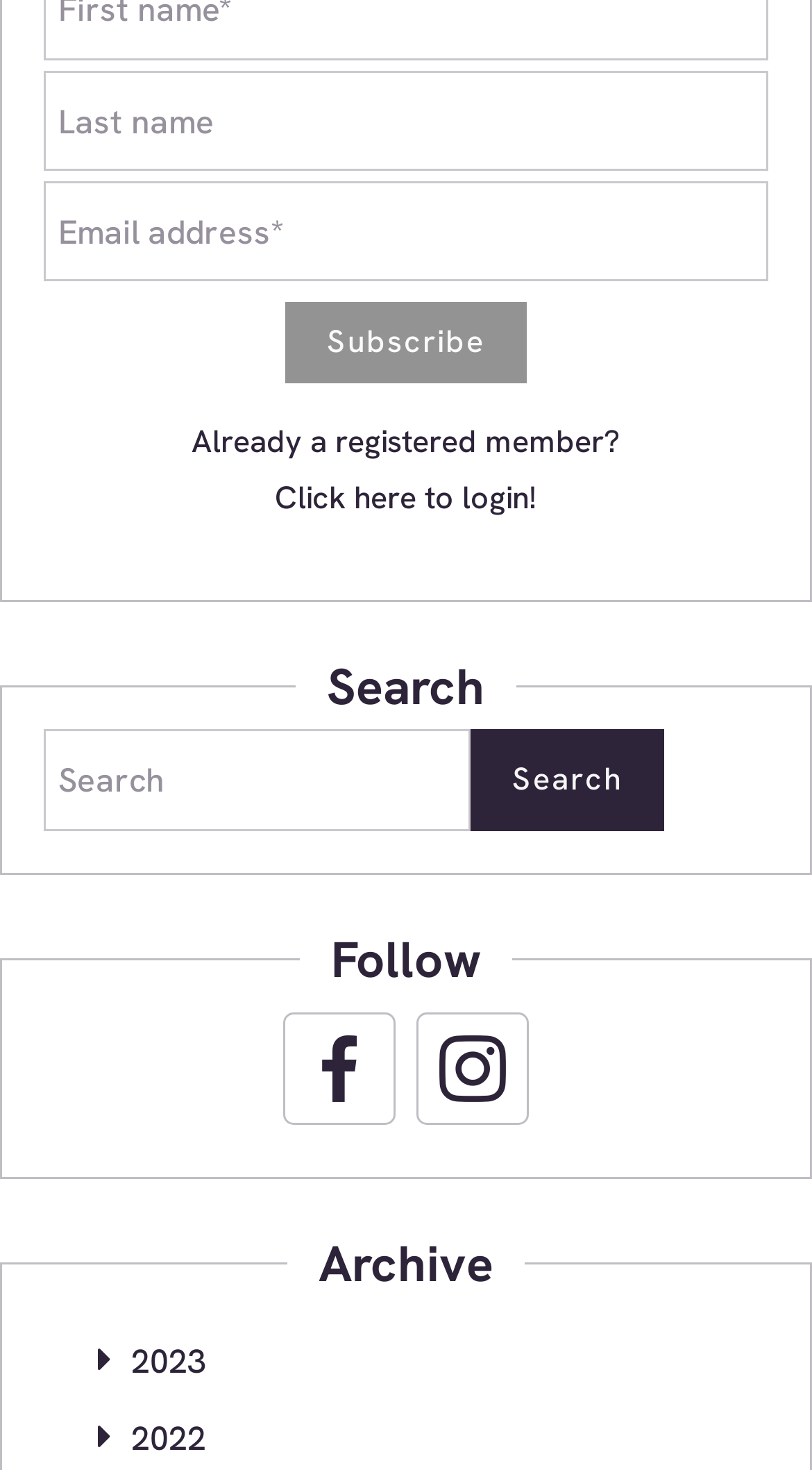Identify the bounding box coordinates of the part that should be clicked to carry out this instruction: "Enter last name".

[0.054, 0.048, 0.946, 0.116]